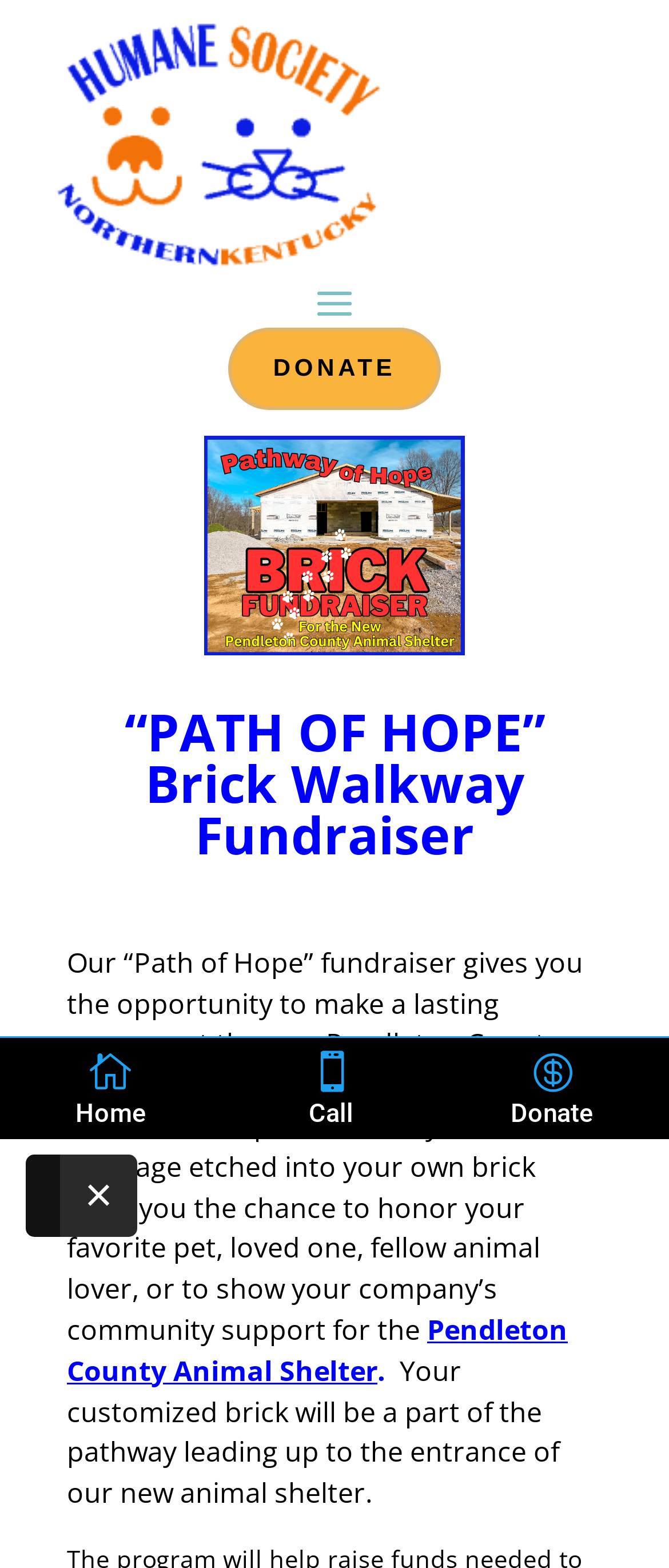What is the purpose of the fundraiser?
Examine the screenshot and reply with a single word or phrase.

To support the new Pendleton County Animal Shelter